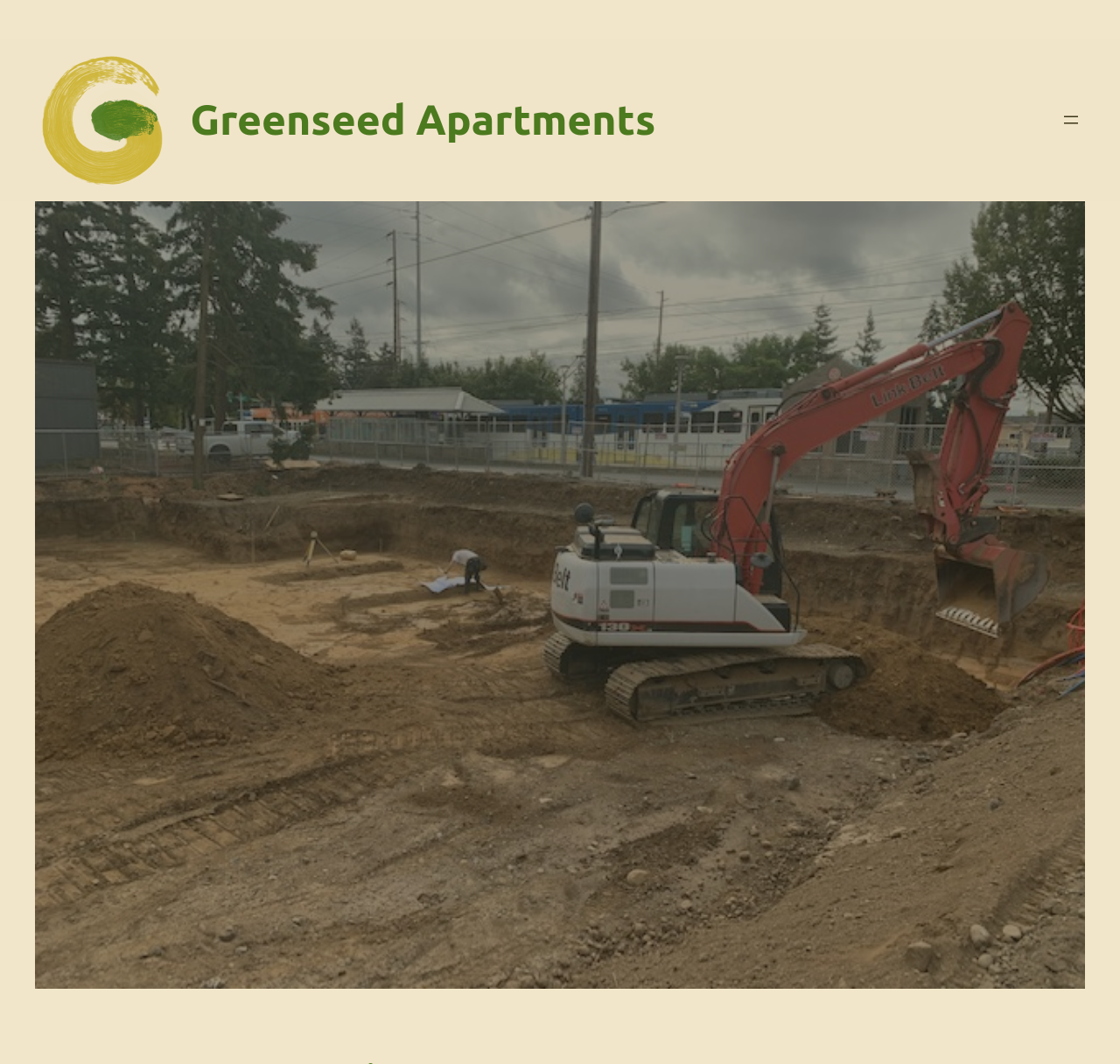Please specify the bounding box coordinates in the format (top-left x, top-left y, bottom-right x, bottom-right y), with values ranging from 0 to 1. Identify the bounding box for the UI component described as follows: alt="Pinterest"

None